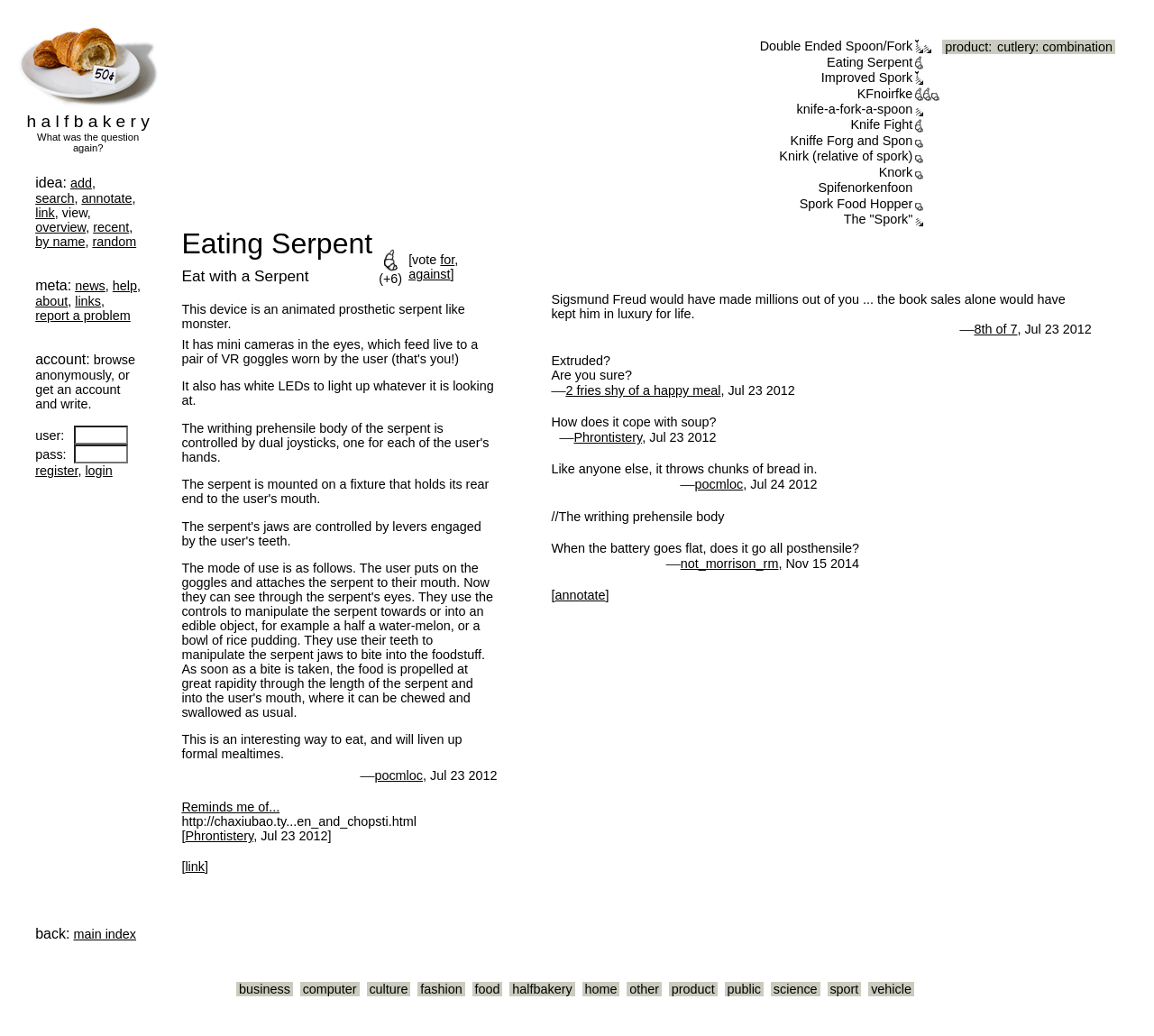What is the function of the button 'login'?
Use the information from the image to give a detailed answer to the question.

I looked at the webpage and found a button labeled 'login', which suggests that it is used to log in to an account on the website.